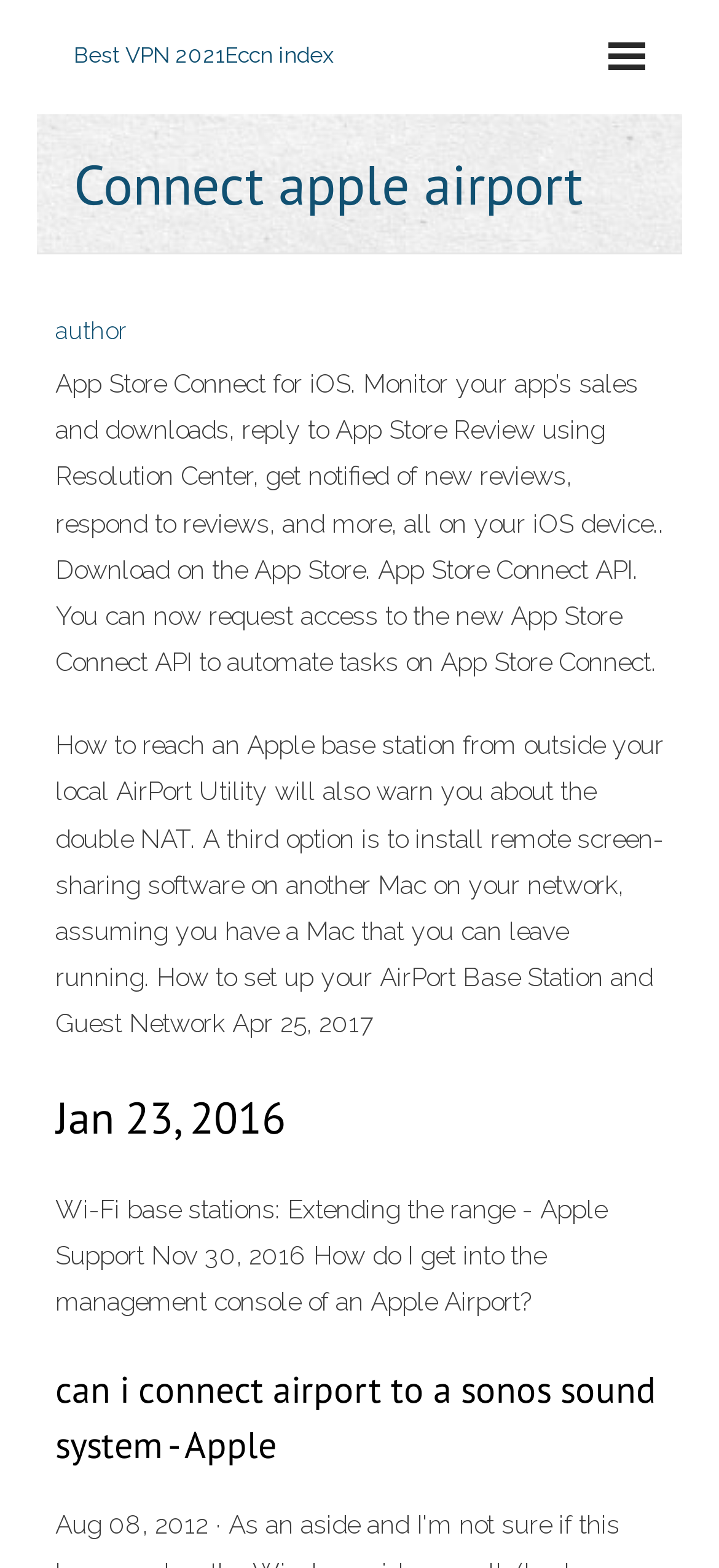Answer in one word or a short phrase: 
What is the topic of the webpage?

Apple Airport